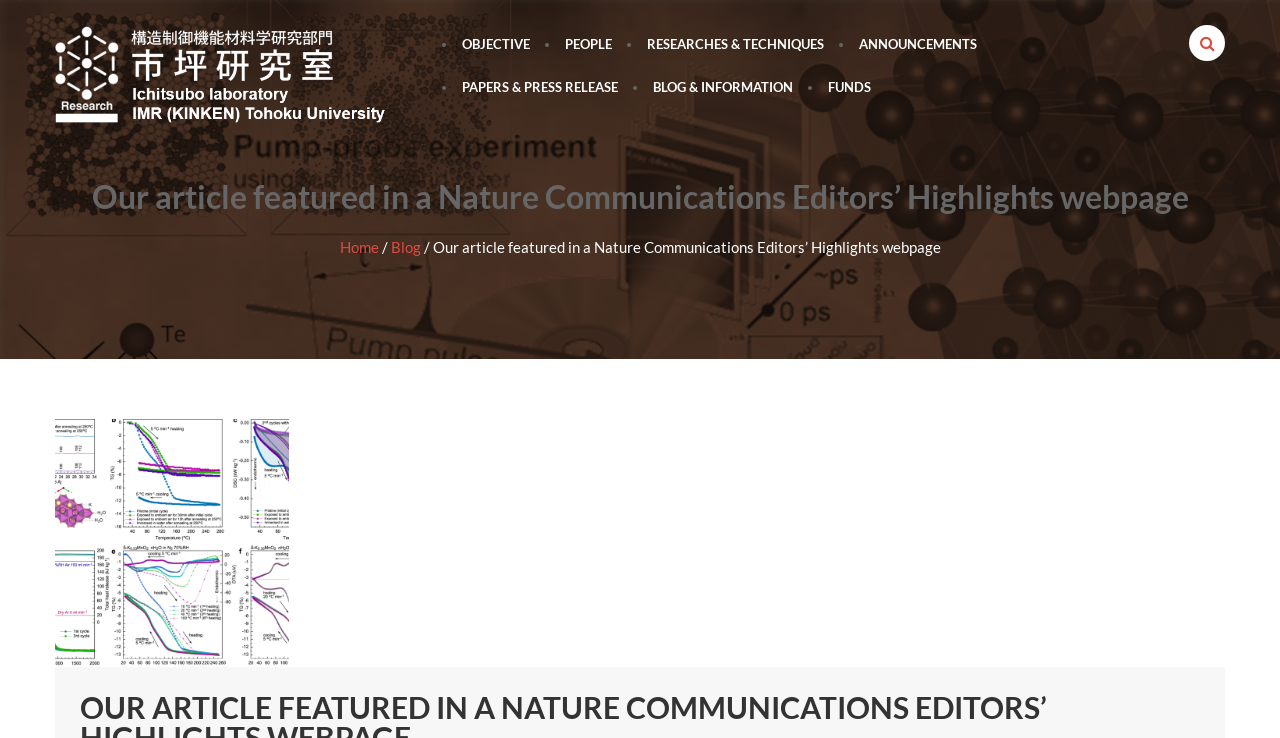Locate the bounding box coordinates of the clickable part needed for the task: "go to Home page".

[0.265, 0.322, 0.296, 0.347]